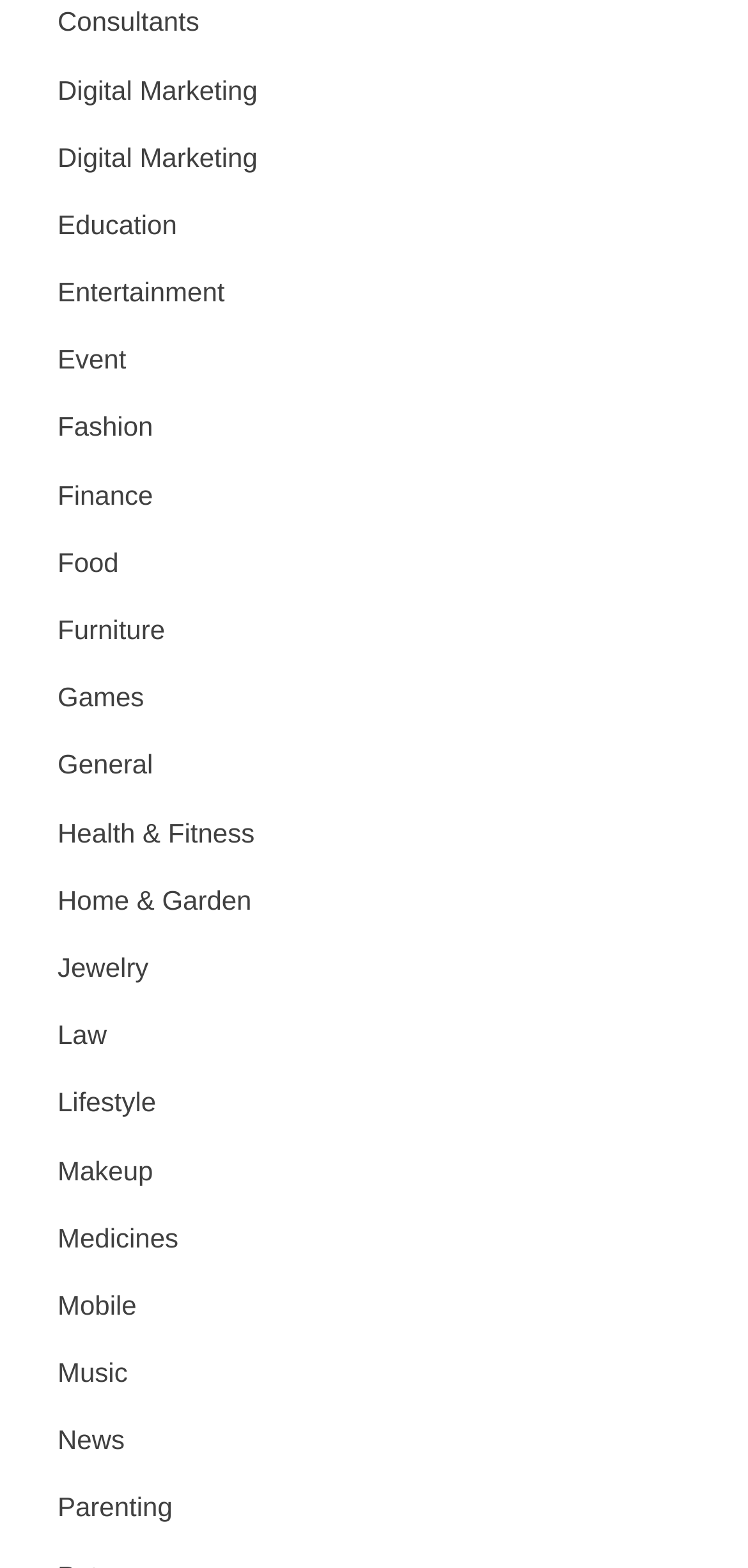Identify the bounding box for the UI element described as: "Lifestyle". Ensure the coordinates are four float numbers between 0 and 1, formatted as [left, top, right, bottom].

[0.077, 0.688, 0.209, 0.719]